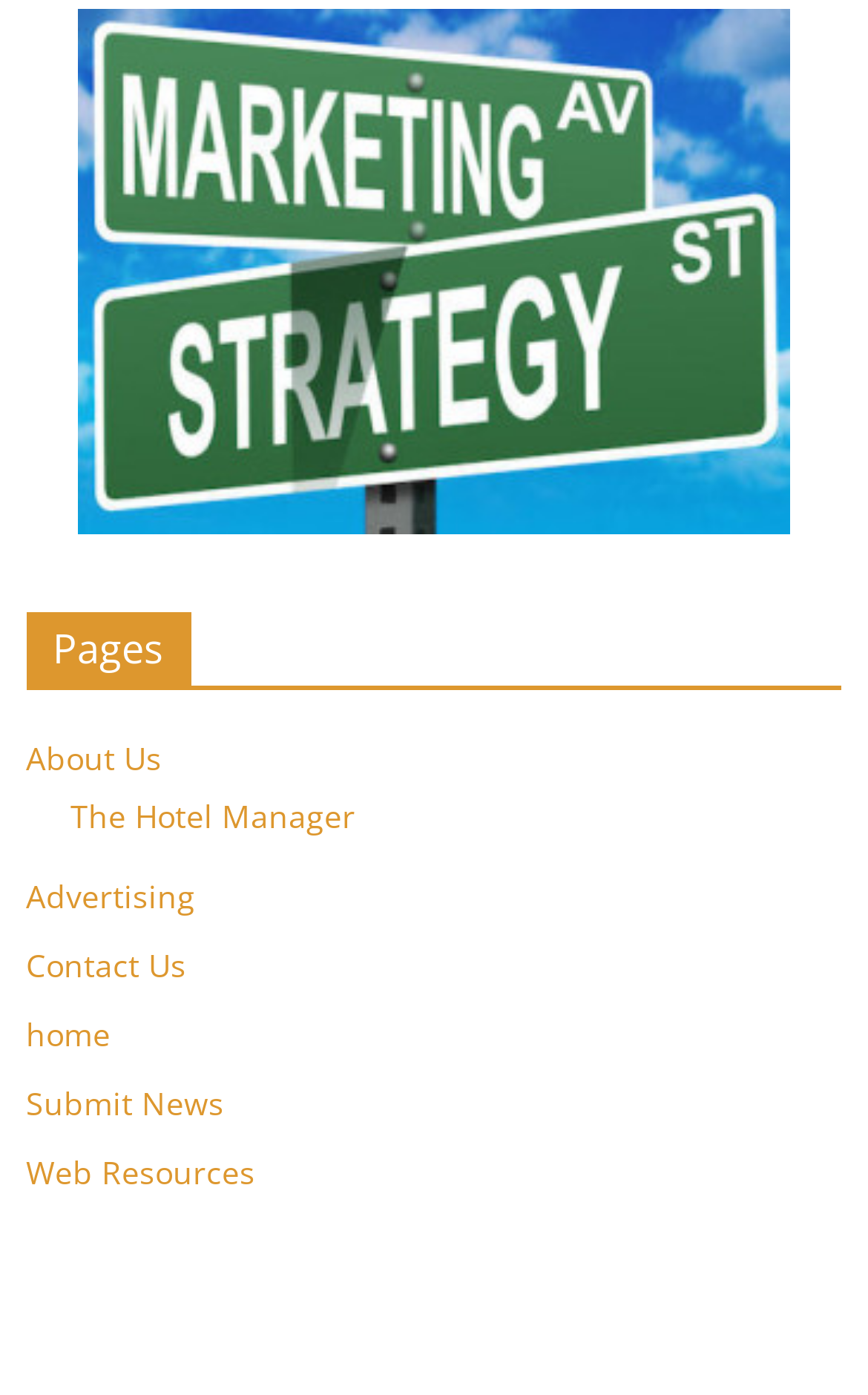Please identify the bounding box coordinates of the element's region that should be clicked to execute the following instruction: "Go to Advertising". The bounding box coordinates must be four float numbers between 0 and 1, i.e., [left, top, right, bottom].

[0.03, 0.628, 0.225, 0.658]